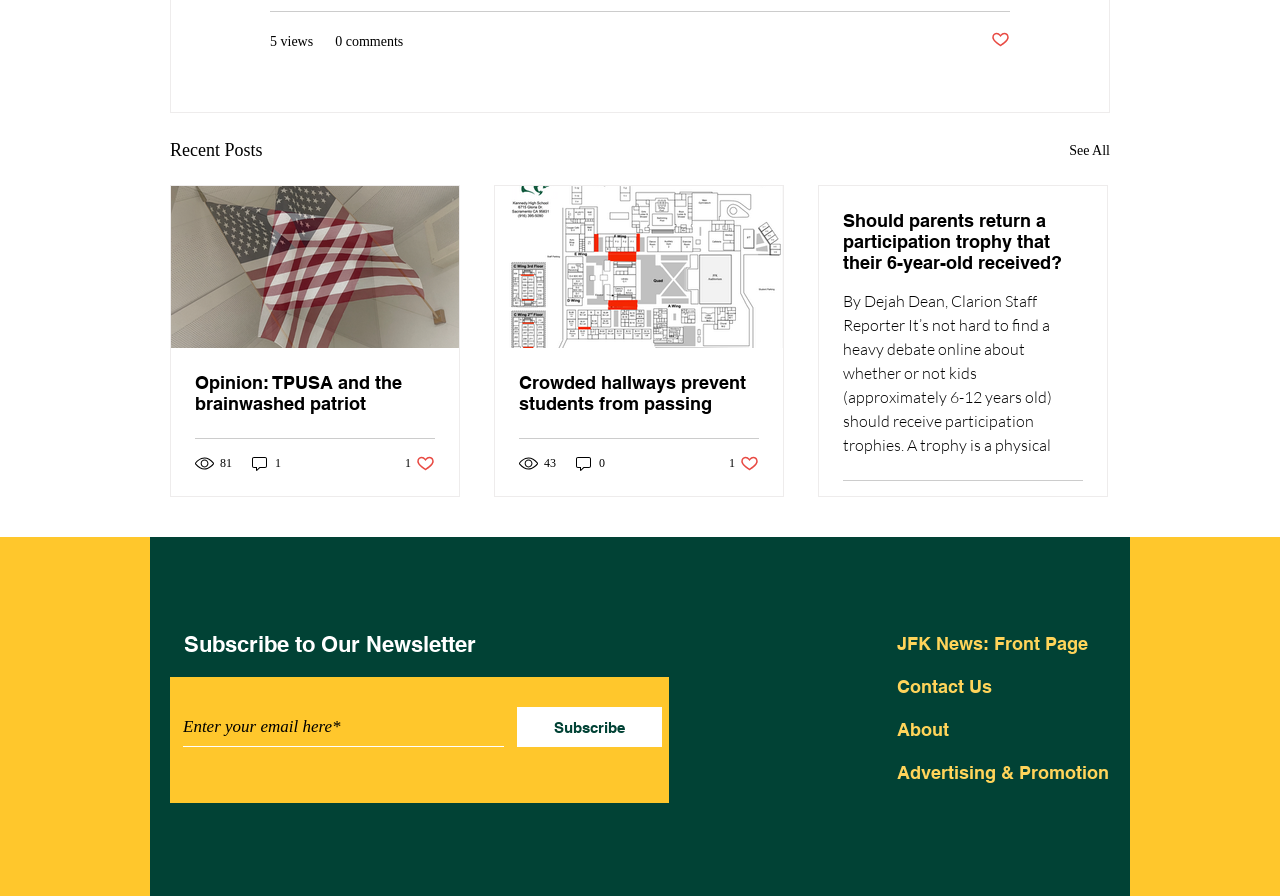Provide the bounding box coordinates for the area that should be clicked to complete the instruction: "Enter email address in the newsletter subscription field".

[0.143, 0.789, 0.394, 0.834]